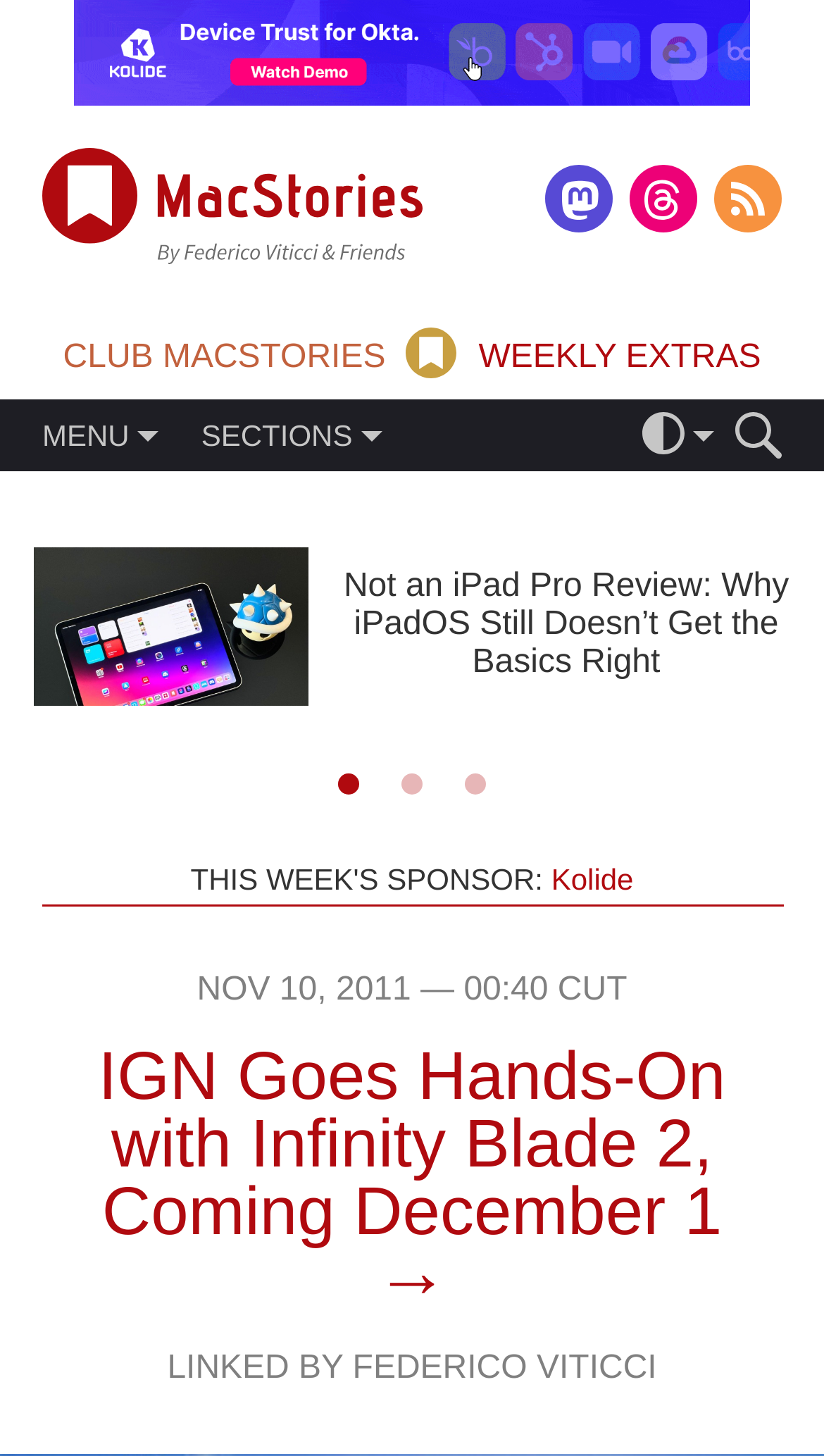Please identify the bounding box coordinates of the clickable area that will fulfill the following instruction: "Visit the sponsor Kolide". The coordinates should be in the format of four float numbers between 0 and 1, i.e., [left, top, right, bottom].

[0.669, 0.592, 0.769, 0.615]